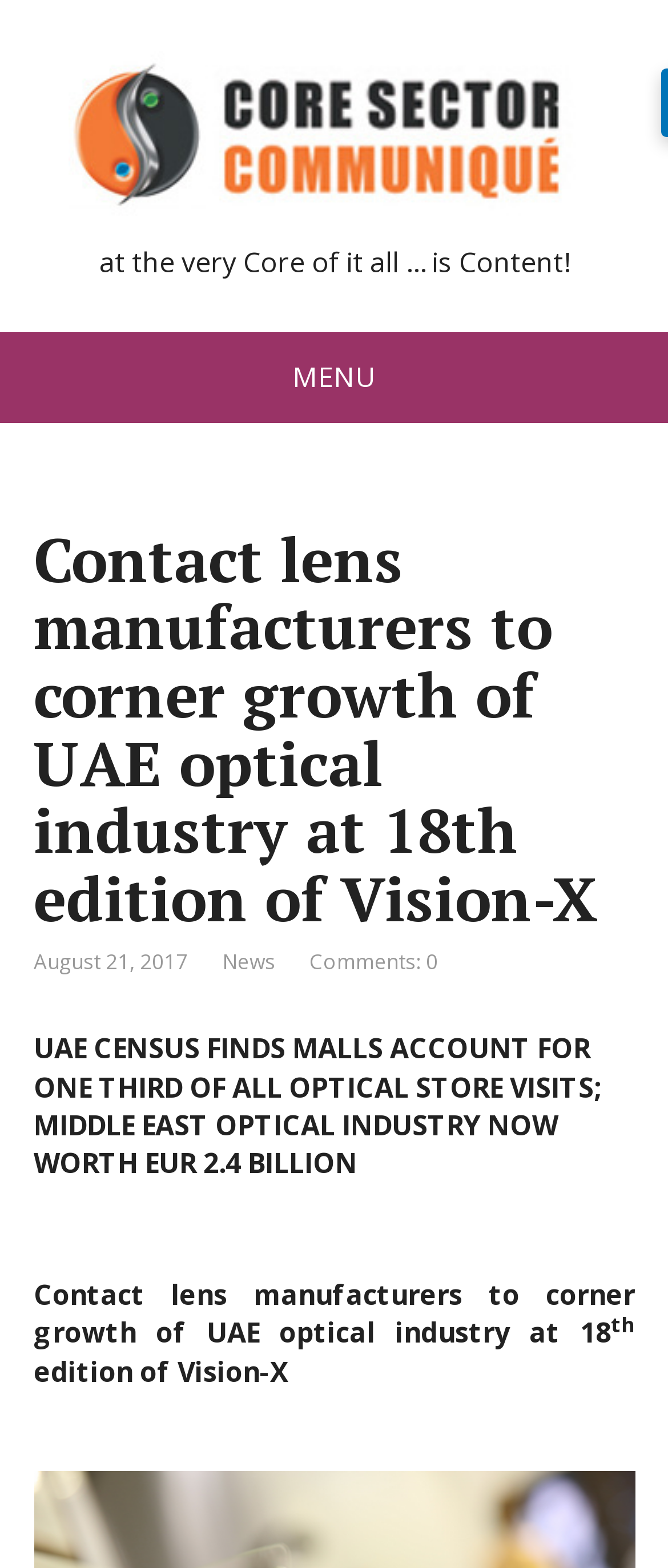Respond to the question below with a single word or phrase: How many comments does the article have?

0